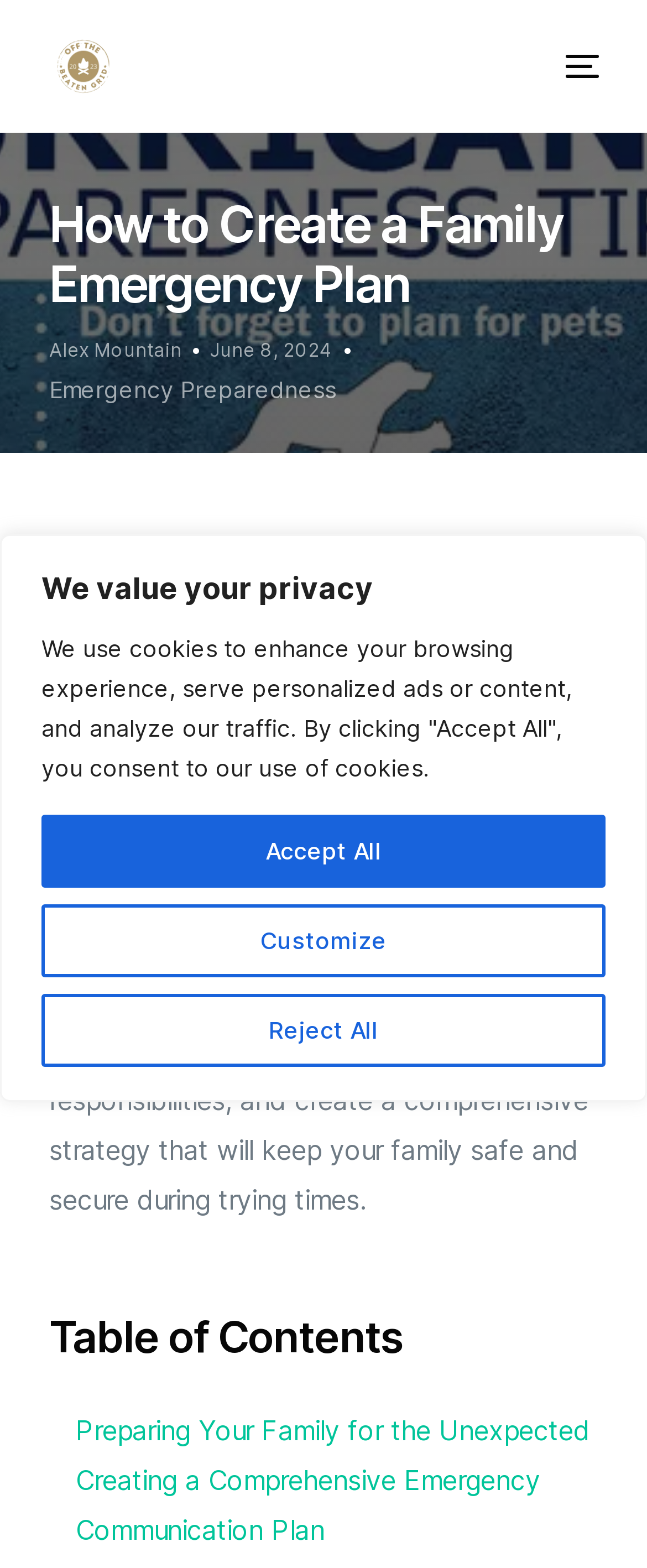Identify the bounding box coordinates of the section to be clicked to complete the task described by the following instruction: "Visit the Off The Beaten Grid website". The coordinates should be four float numbers between 0 and 1, formatted as [left, top, right, bottom].

[0.076, 0.021, 0.178, 0.063]